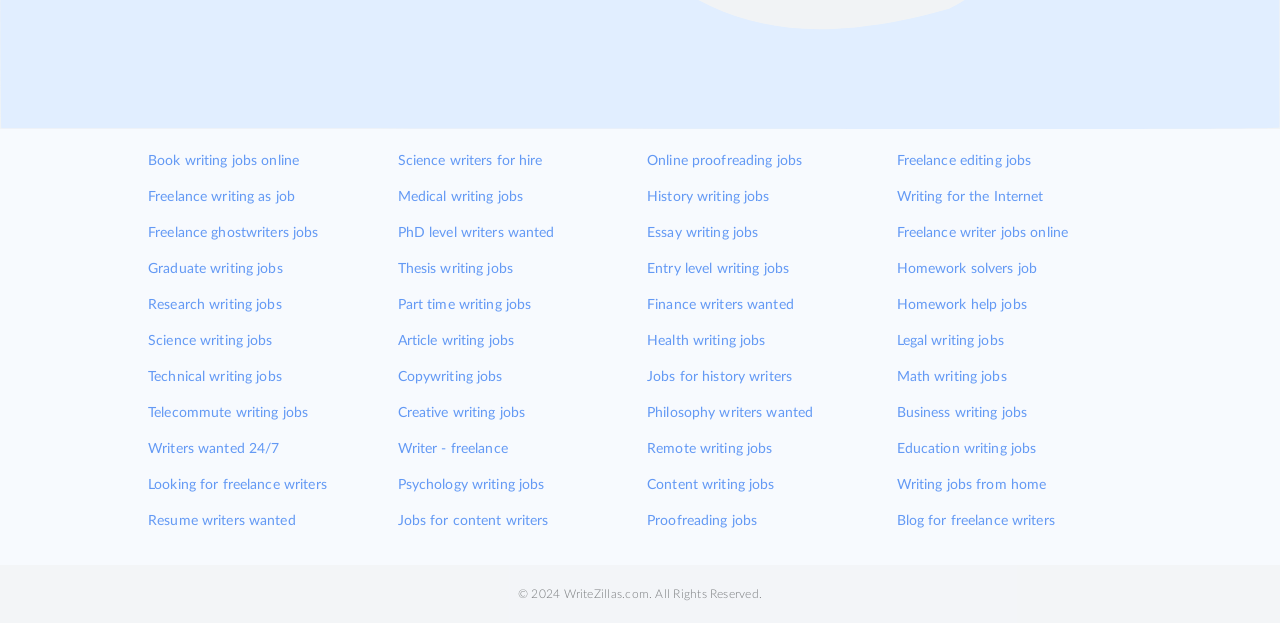Bounding box coordinates are to be given in the format (top-left x, top-left y, bottom-right x, bottom-right y). All values must be floating point numbers between 0 and 1. Provide the bounding box coordinate for the UI element described as: Research writing jobs

[0.116, 0.47, 0.22, 0.509]